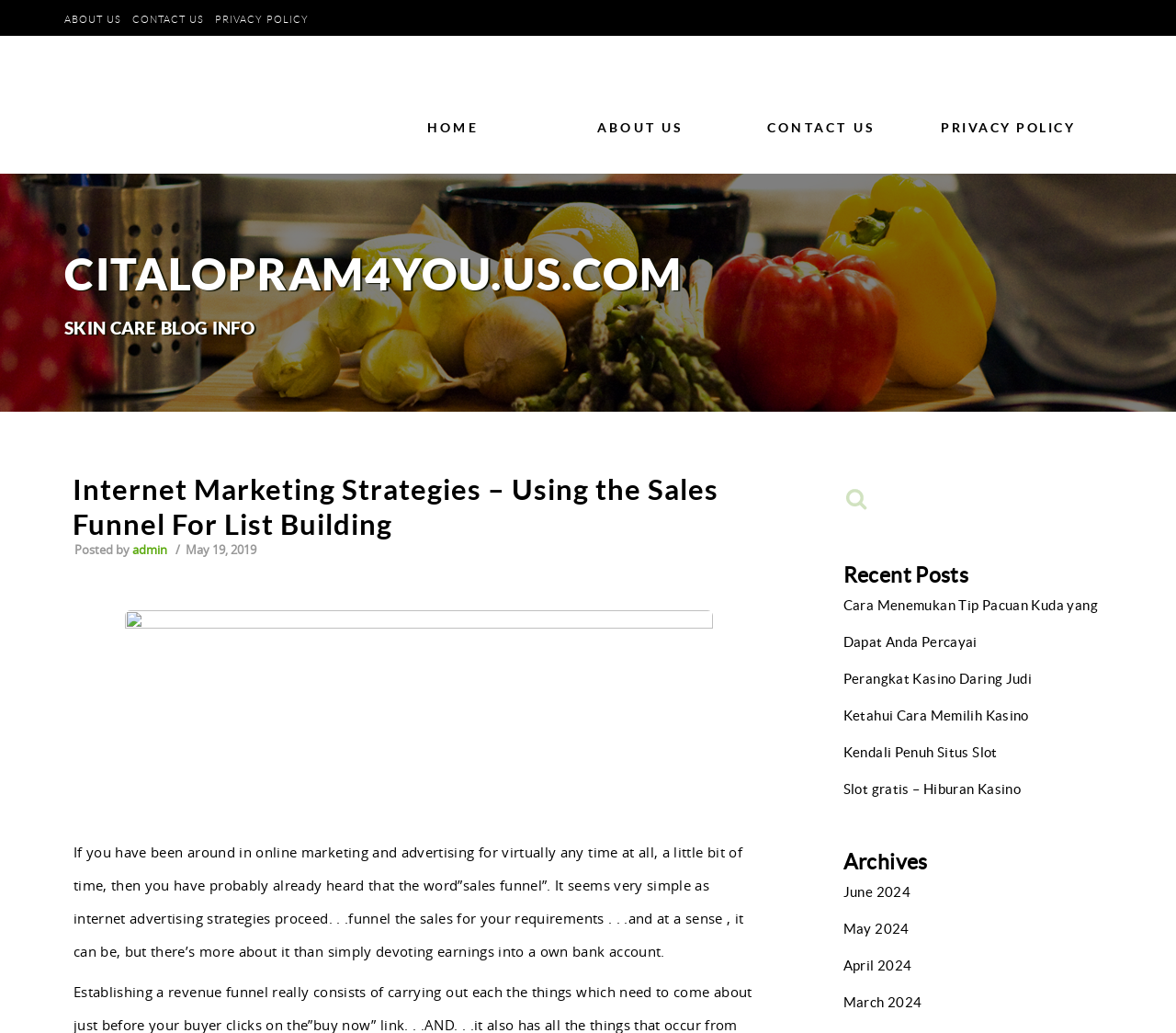Who is the author of the article?
Please use the visual content to give a single word or phrase answer.

admin